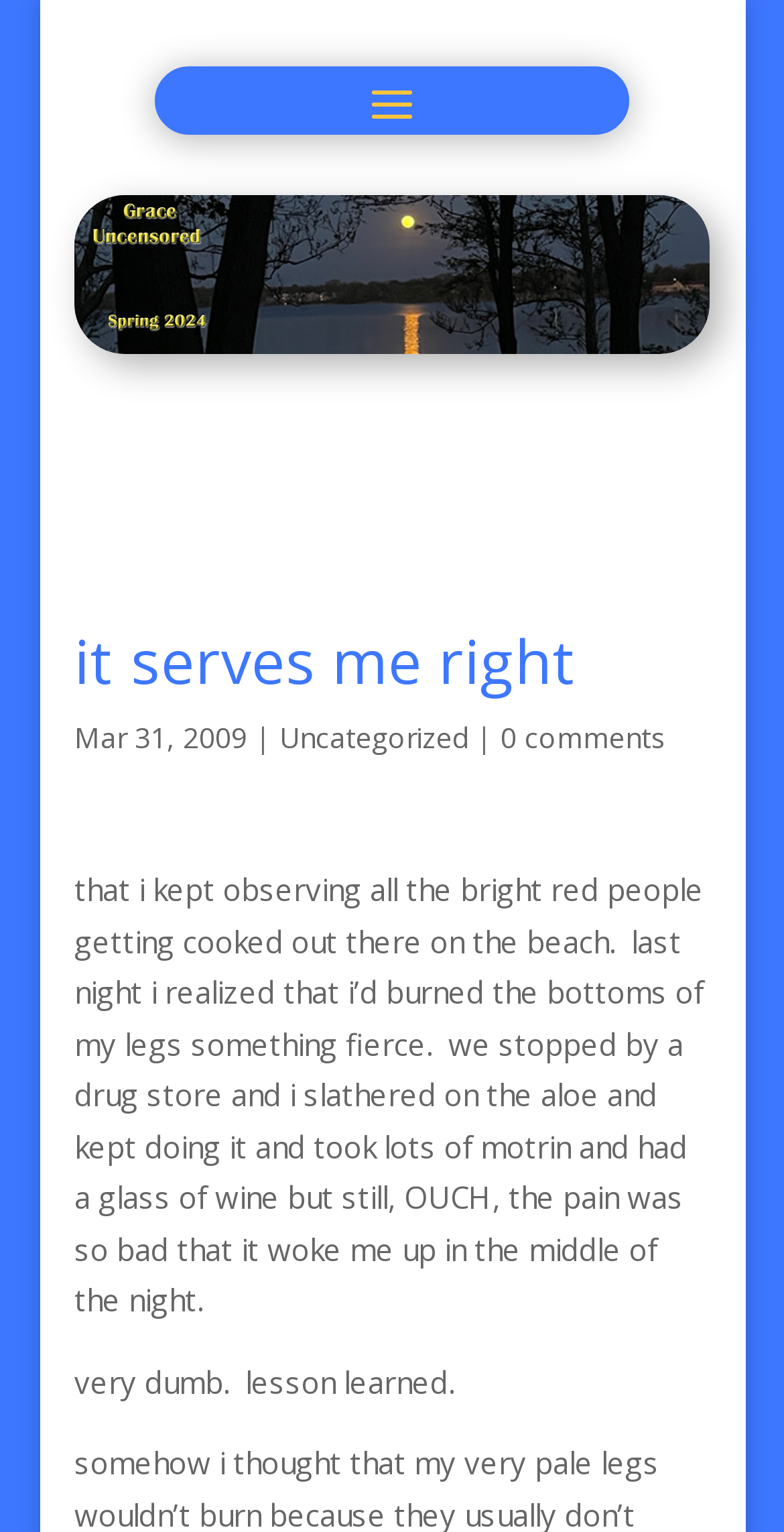Locate the primary heading on the webpage and return its text.

it serves me right